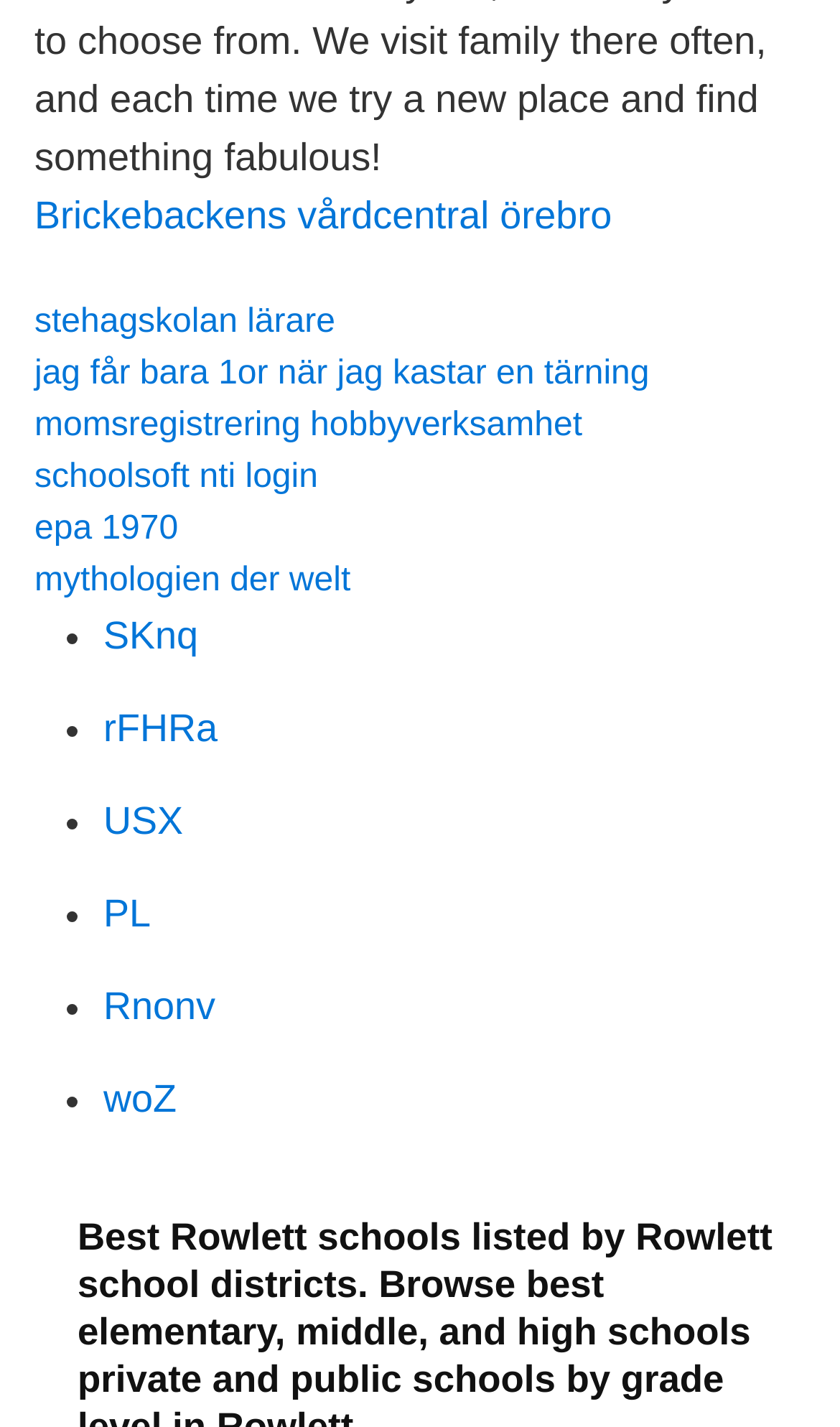Locate the bounding box coordinates of the clickable area to execute the instruction: "Check out USX link". Provide the coordinates as four float numbers between 0 and 1, represented as [left, top, right, bottom].

[0.123, 0.56, 0.218, 0.59]